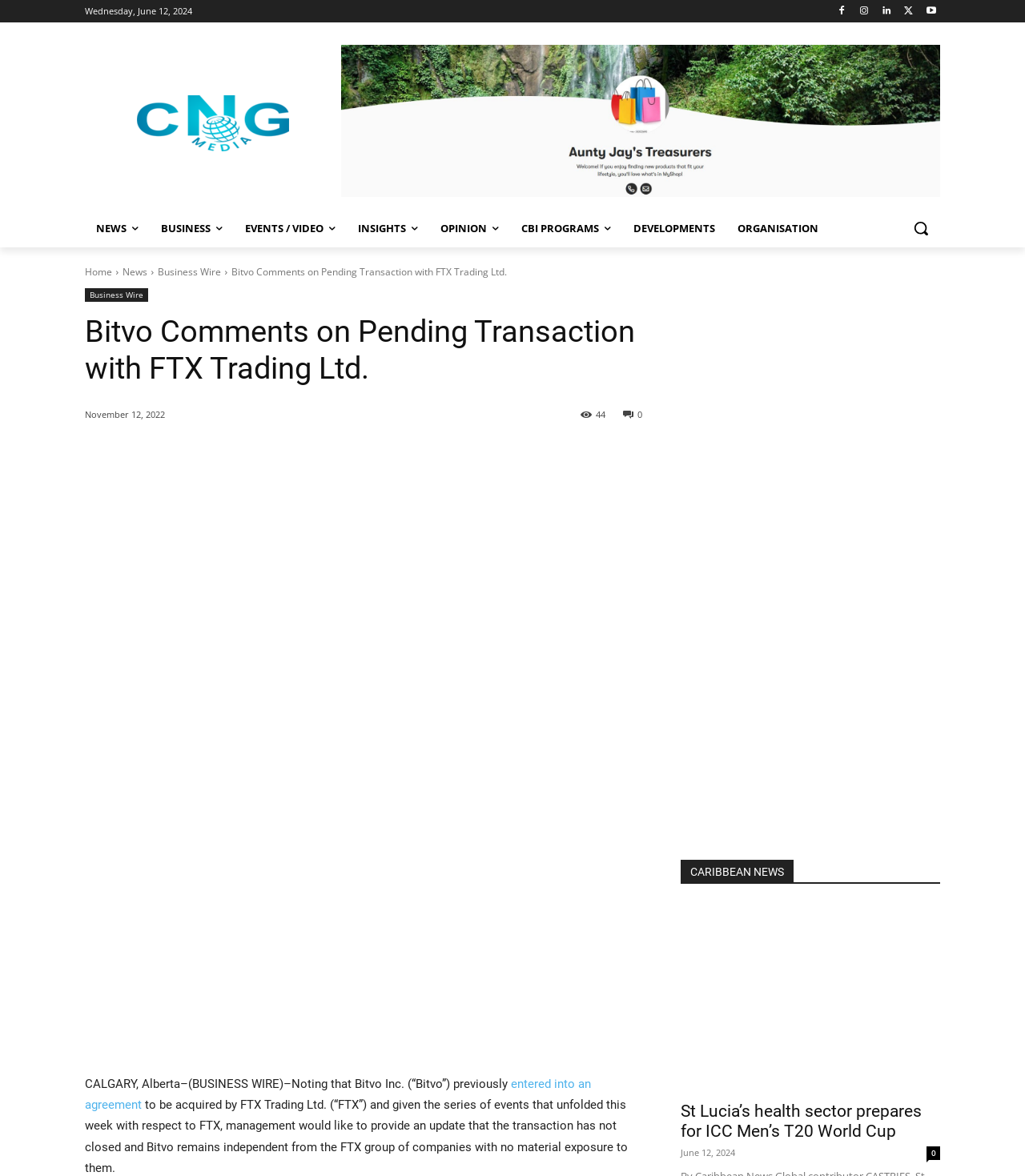What is the company mentioned in the news article?
Please provide a comprehensive answer based on the details in the screenshot.

I found the company mentioned in the news article by reading the text 'Bitvo Comments on Pending Transaction with FTX Trading Ltd.' which is the title of the article, and then identifying 'Bitvo Inc.' as the company mentioned.